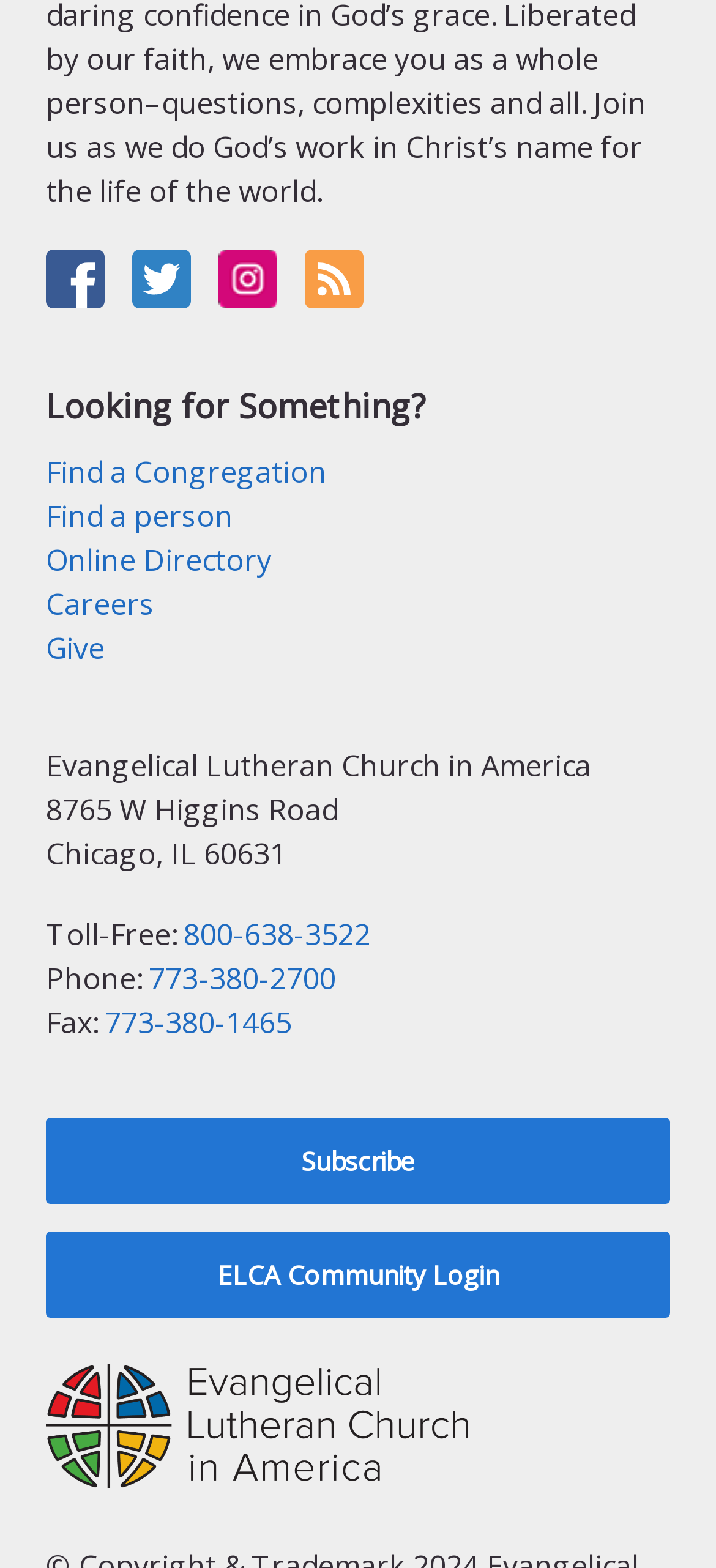Answer the question briefly using a single word or phrase: 
What is the address of the Evangelical Lutheran Church in America?

8765 W Higgins Road, Chicago, IL 60631